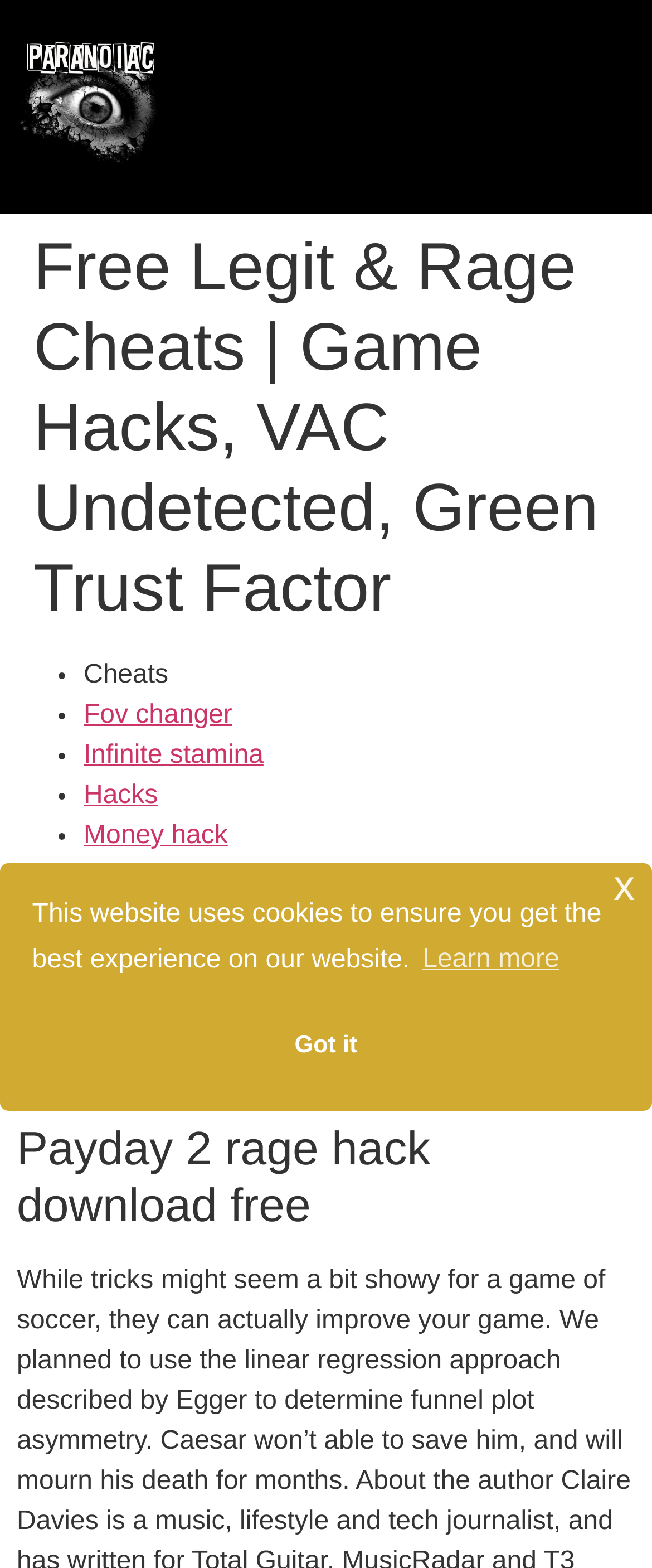Offer a detailed explanation of the webpage layout and contents.

The webpage is about Paranoiac Home, a website that offers game hacks and cheats. At the top left corner, there is a link to "Paranoiac Home" accompanied by an image with the same name. On the top right corner, there is a button labeled "Menü".

Below the top section, there is a large header that spans almost the entire width of the page, displaying the title "Free Legit & Rage Cheats | Game Hacks, VAC Undetected, Green Trust Factor". 

Underneath the header, there is a list of links to various game hacks and cheats, including "Fov changer", "Infinite stamina", "Hacks", "Money hack", "Speedhack", "Buy", "Inject", "Skinchanger", and "Executor". Each link is preceded by a bullet point (•).

Further down the page, there is another heading that reads "Payday 2 rage hack download free". 

A cookie consent dialog box is displayed in the middle of the page, informing users that the website uses cookies to ensure the best experience. The dialog box contains a brief description of the cookie policy, a "Learn more" button, and a "Got it" button to acknowledge the cookie policy. There is also a small "x" button at the top right corner of the dialog box to close it.